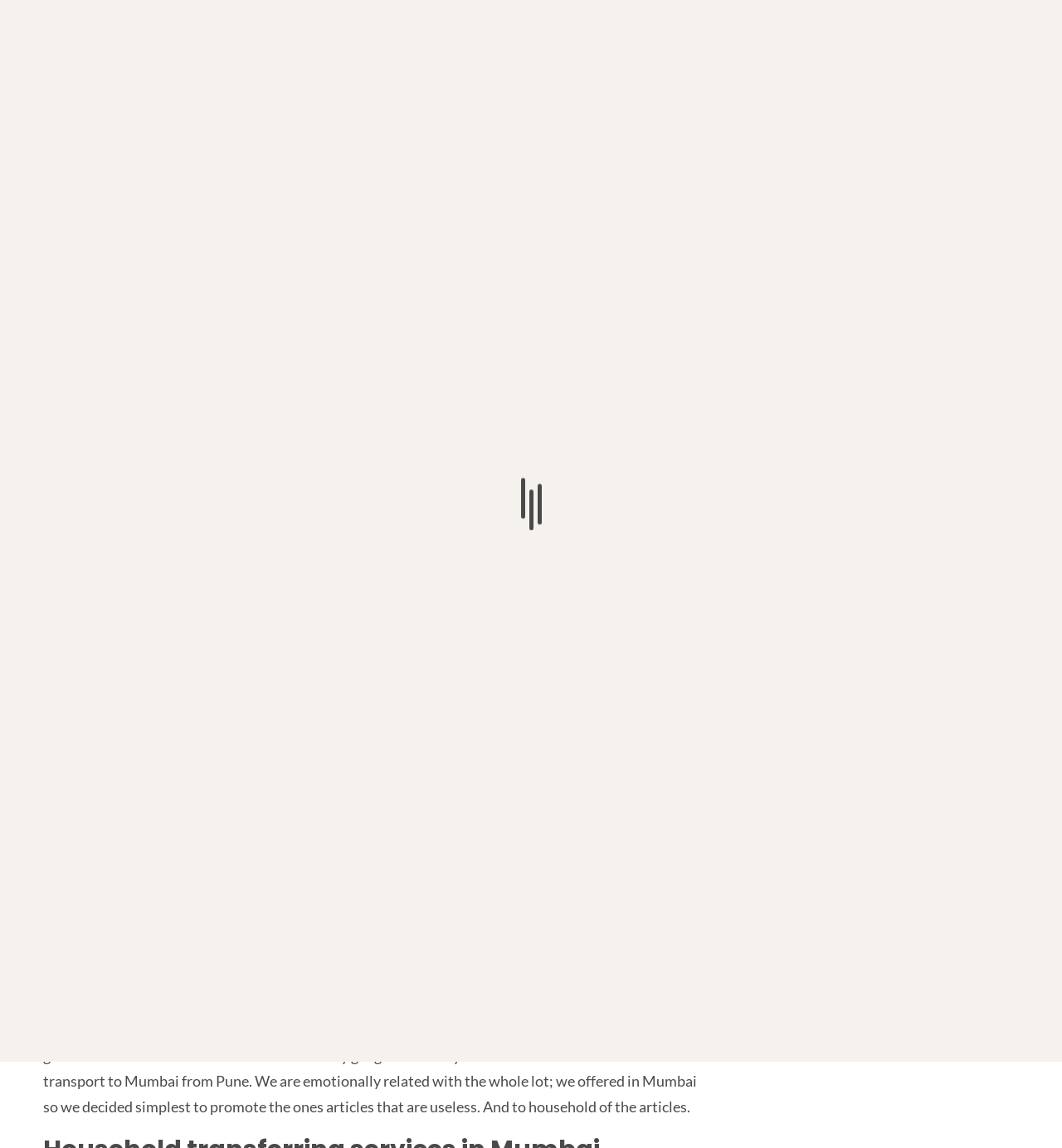How many images are there in the complementary section?
Using the visual information from the image, give a one-word or short-phrase answer.

5